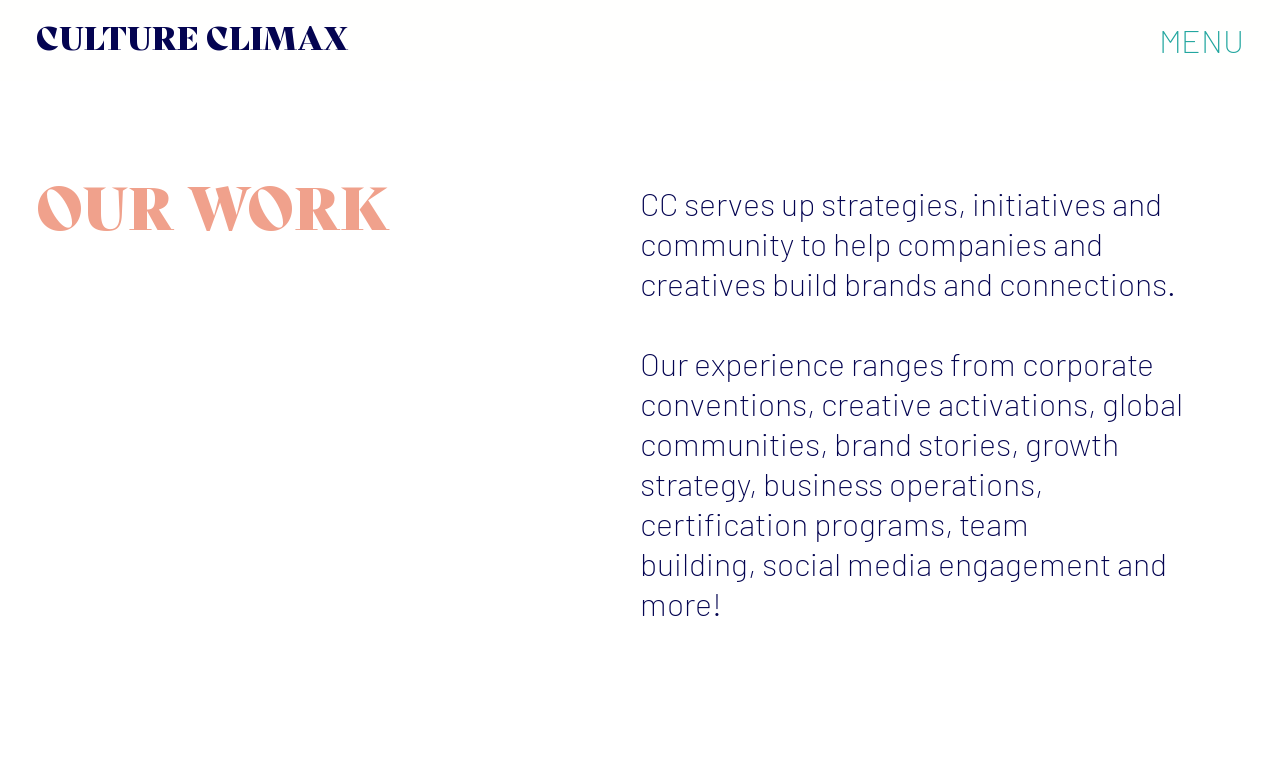Locate the UI element that matches the description MENU in the webpage screenshot. Return the bounding box coordinates in the format (top-left x, top-left y, bottom-right x, bottom-right y), with values ranging from 0 to 1.

[0.905, 0.027, 0.972, 0.076]